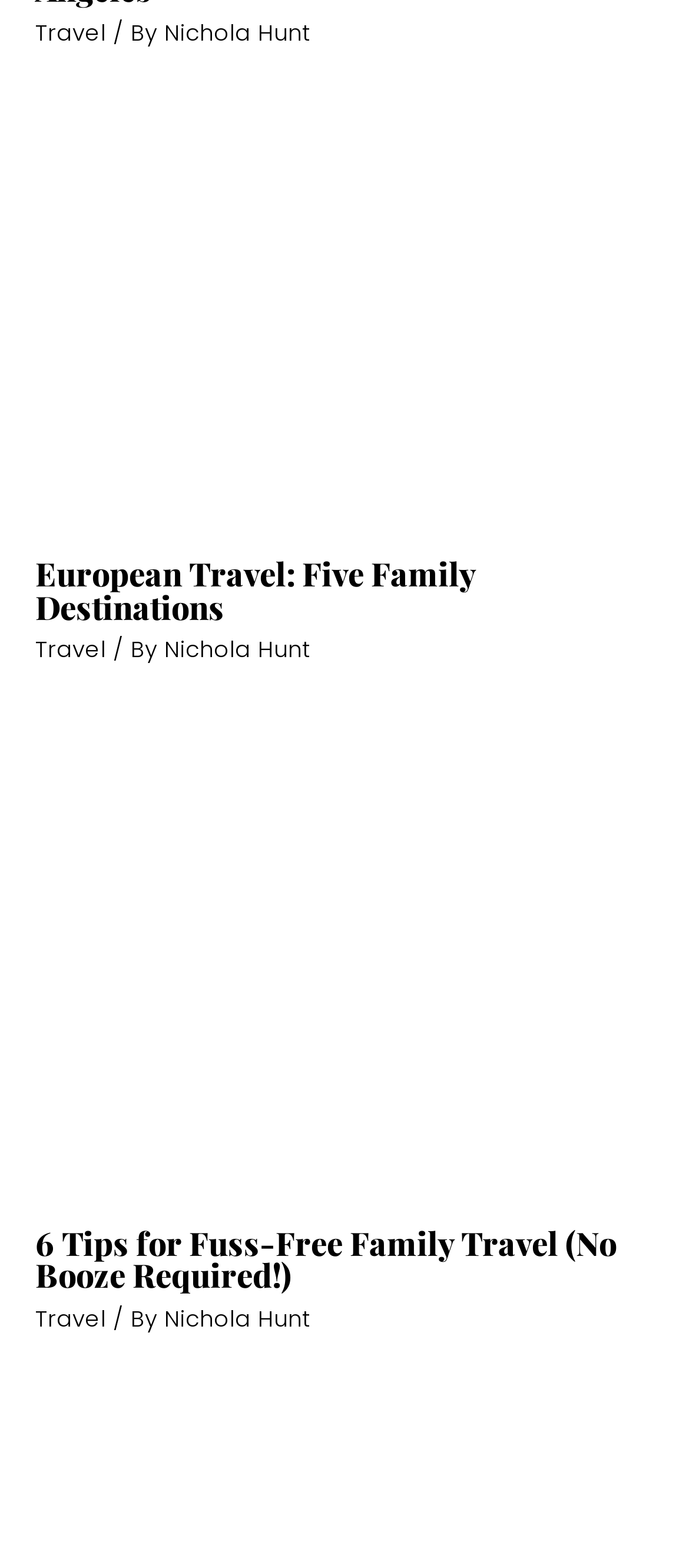Provide the bounding box coordinates in the format (top-left x, top-left y, bottom-right x, bottom-right y). All values are floating point numbers between 0 and 1. Determine the bounding box coordinate of the UI element described as: European Travel: Five Family Destinations

[0.051, 0.352, 0.69, 0.401]